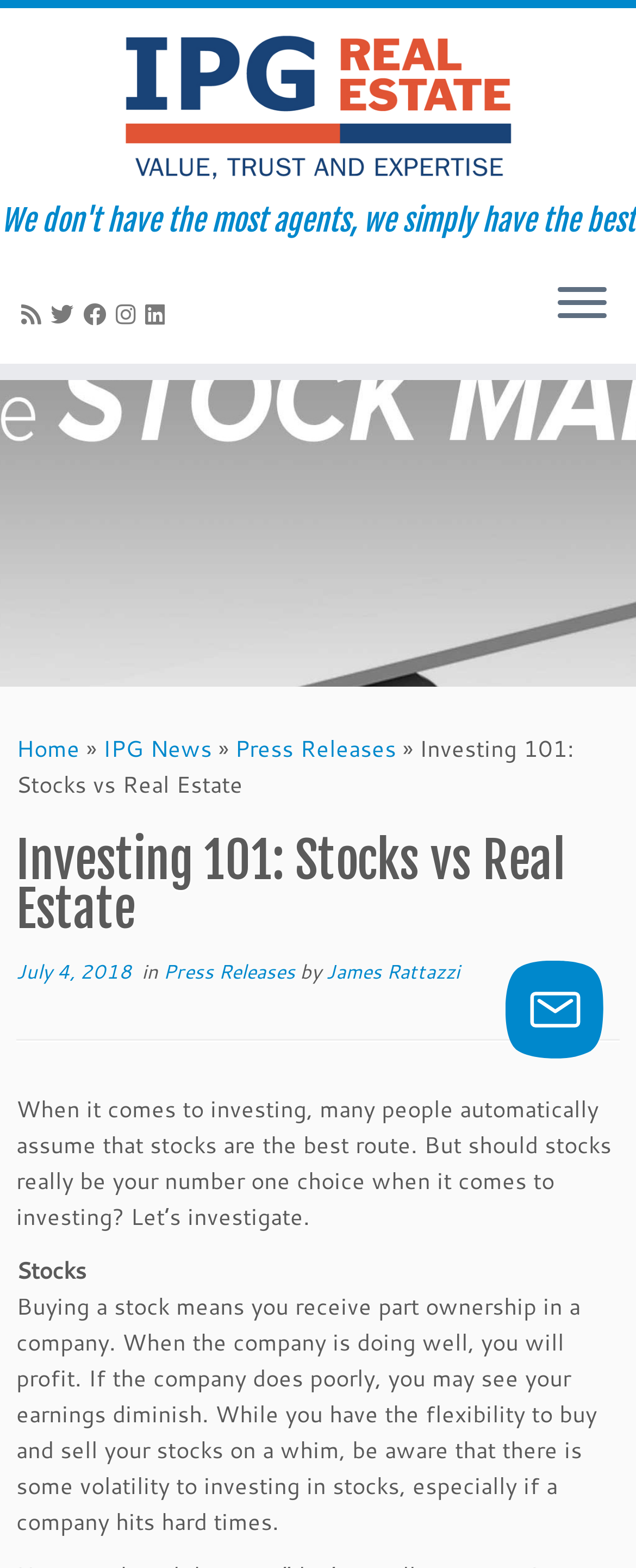Determine the bounding box coordinates of the element that should be clicked to execute the following command: "Go to 'Home' page".

[0.026, 0.467, 0.126, 0.488]